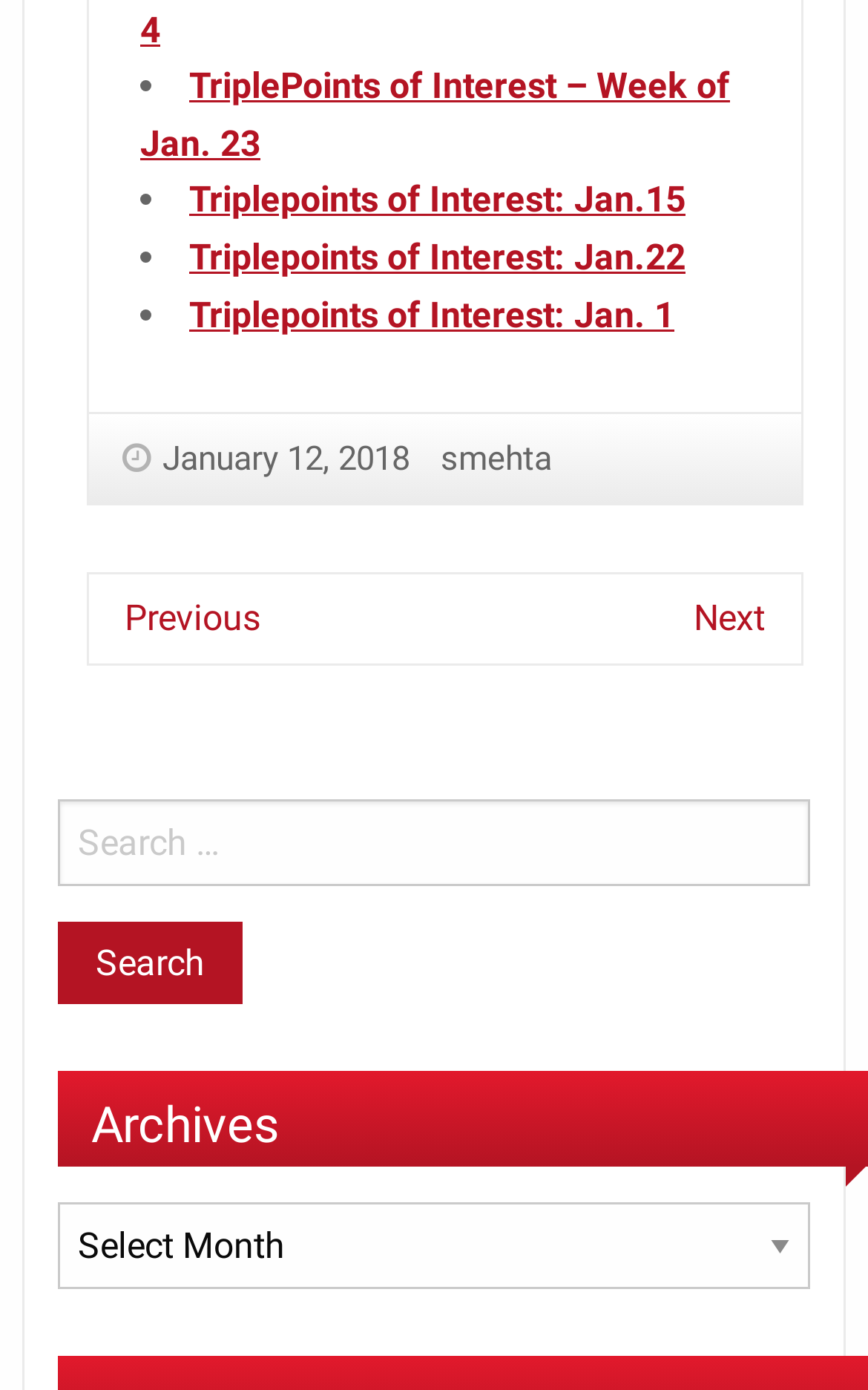Could you find the bounding box coordinates of the clickable area to complete this instruction: "View TriplePoints of Interest – Week of Jan. 23"?

[0.162, 0.047, 0.841, 0.118]